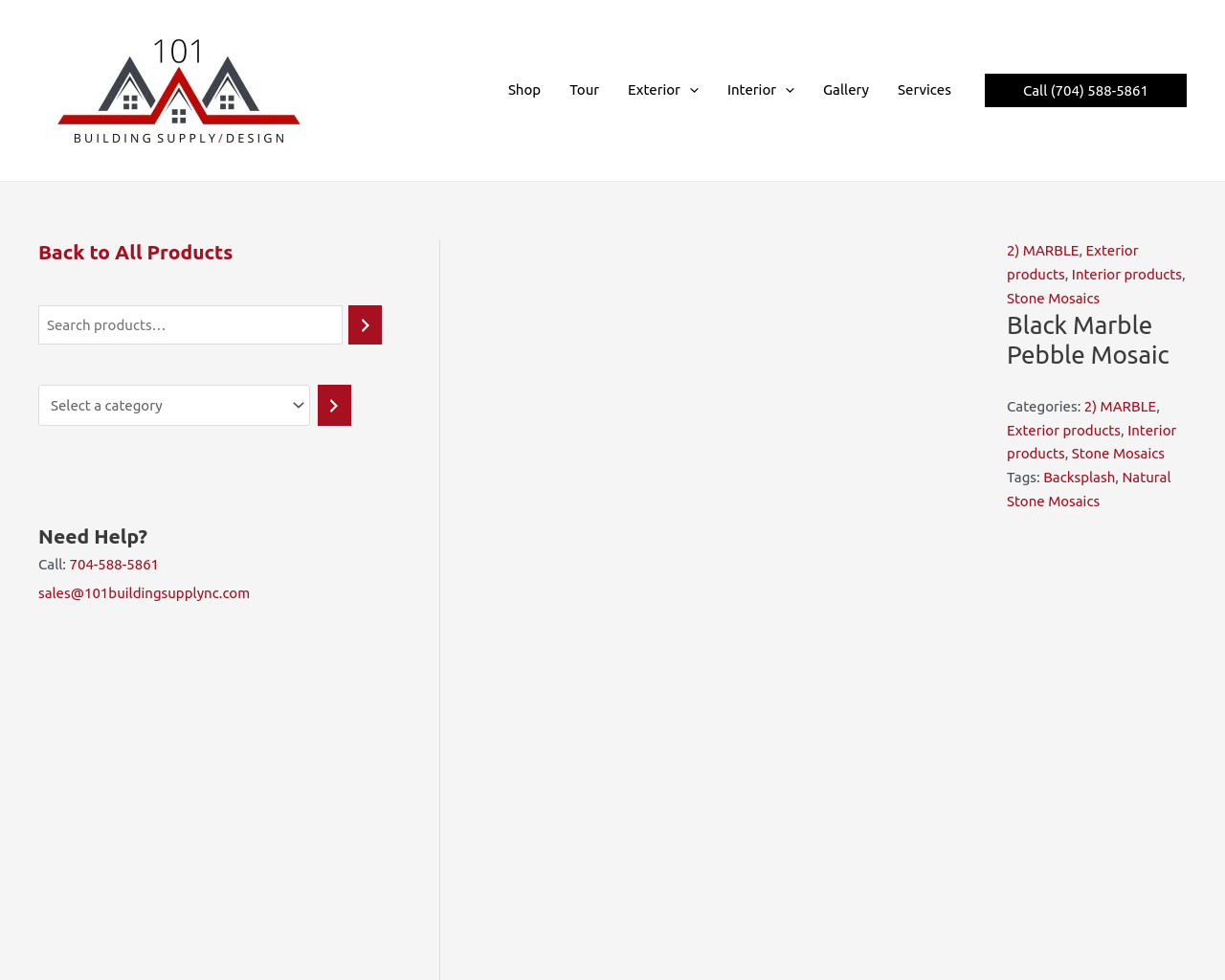Extract the bounding box for the UI element that matches this description: "Tour".

[0.453, 0.08, 0.501, 0.104]